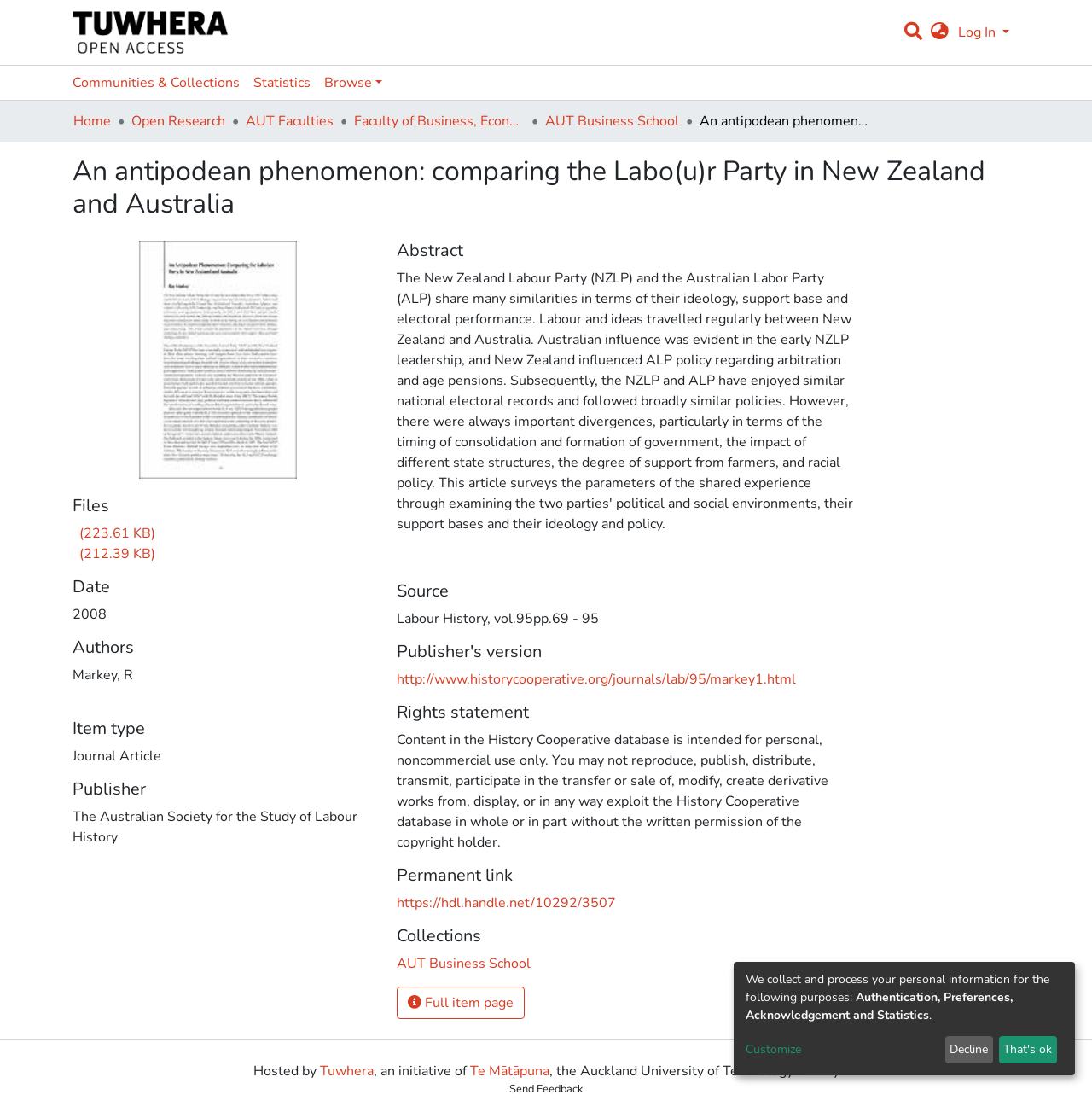Illustrate the webpage with a detailed description.

This webpage appears to be a research article page from an academic repository. At the top left corner, there is a repository logo, and next to it, a user profile bar with a search function and a language switch button. On the top right corner, there is a "Log In" button.

Below the top navigation bar, there is a main navigation bar with links to "Communities & Collections", "Statistics", and "Browse". Underneath, there is a breadcrumb navigation bar showing the path from "Home" to the current page, which is an article titled "An antipodean phenomenon: comparing the Labo(u)r Party in New Zealand and Australia".

The main content of the page is divided into two columns. The left column contains metadata about the article, including the title, authors, date, item type, publisher, and abstract. There are also links to download the article in different formats.

The right column contains additional information about the article, including the source, publisher's version, rights statement, and permanent link. There is also a section showing the collections that the article belongs to, with a link to the AUT Business School.

At the bottom of the page, there is a footer section with links to "Tuwhera" and "Te Mātāpuna", which are initiatives of the Auckland University of Technology Library. There is also a "Send Feedback" link and a section about collecting and processing personal information.

In the bottom right corner, there are two buttons, "Decline" and "That's ok", which seem to be related to the collection of personal information.